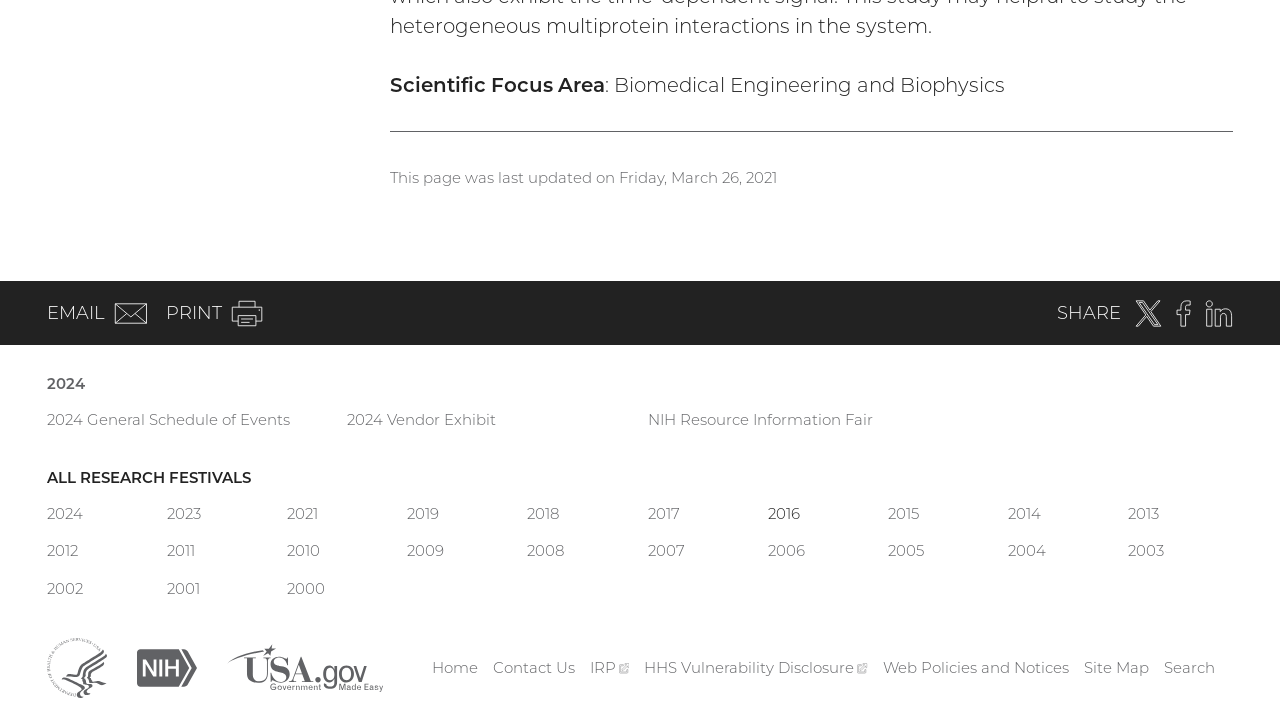Identify the bounding box coordinates of the section to be clicked to complete the task described by the following instruction: "Go to the NIH Resource Information Fair page". The coordinates should be four float numbers between 0 and 1, formatted as [left, top, right, bottom].

[0.506, 0.567, 0.682, 0.598]